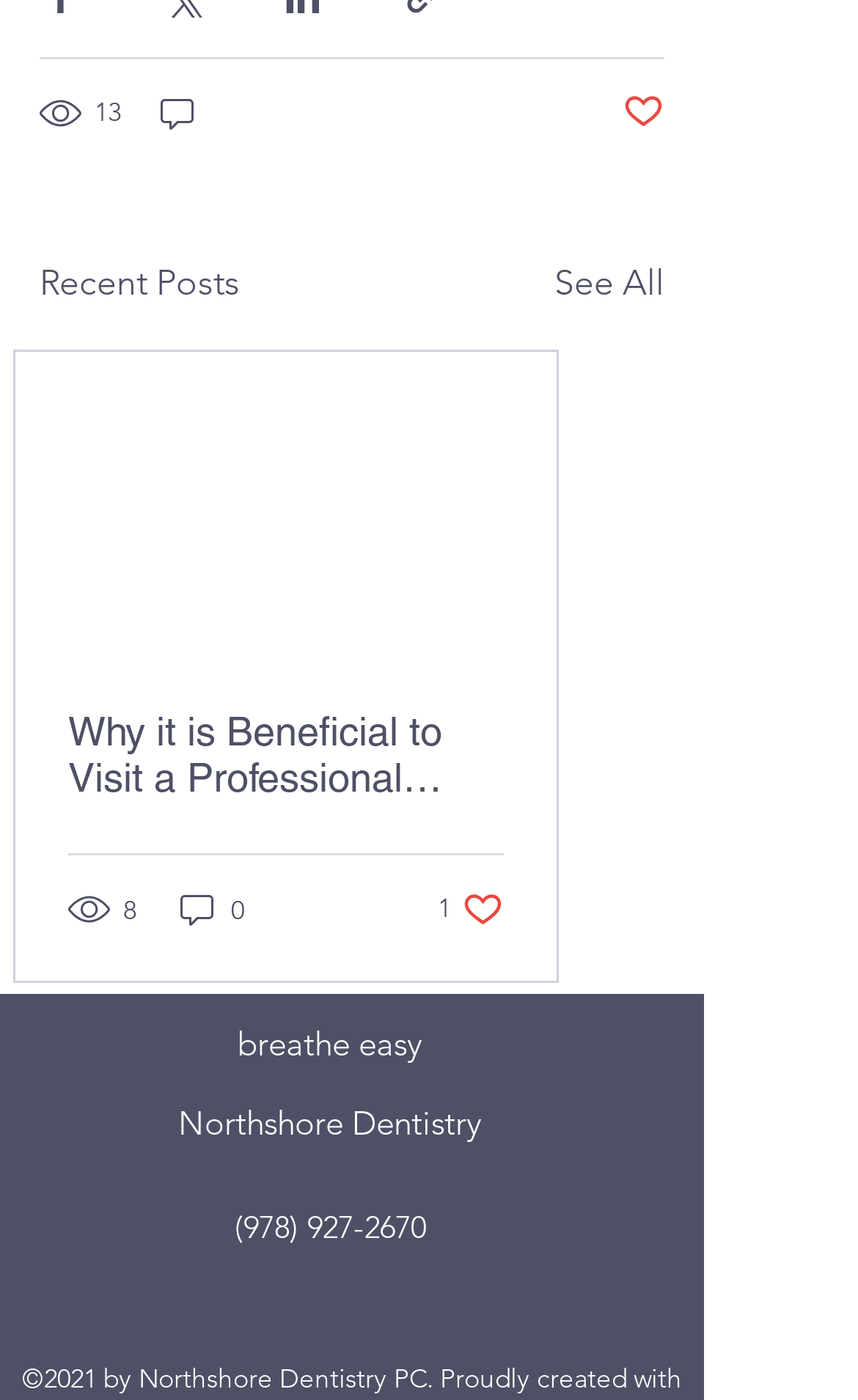What is the phone number of the dentistry?
Please provide an in-depth and detailed response to the question.

I found the answer by looking at the link '(978) 927-2670' on the webpage, which appears to be the phone number of the dentistry.